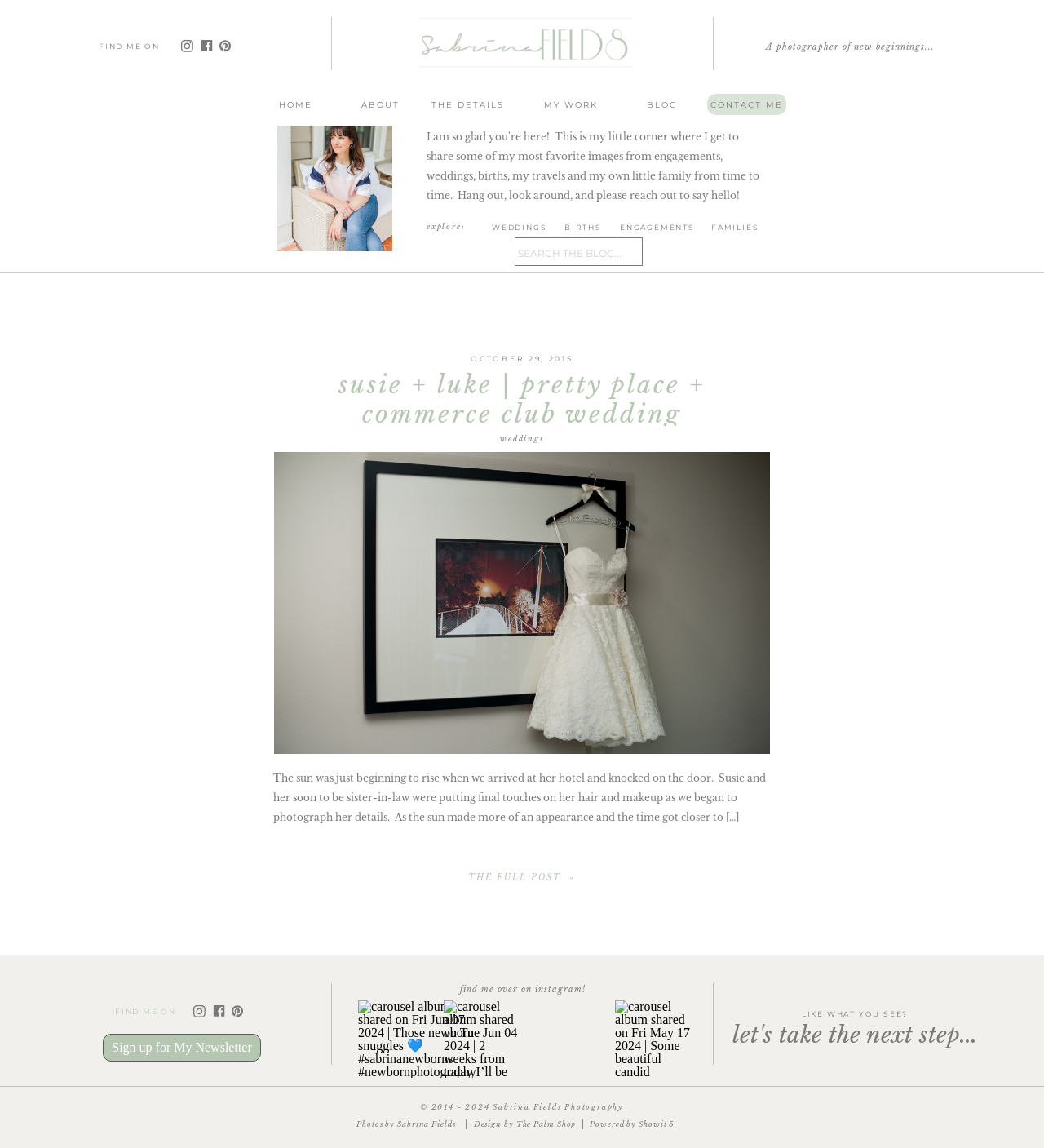Could you highlight the region that needs to be clicked to execute the instruction: "Search for routes in Singapore"?

None